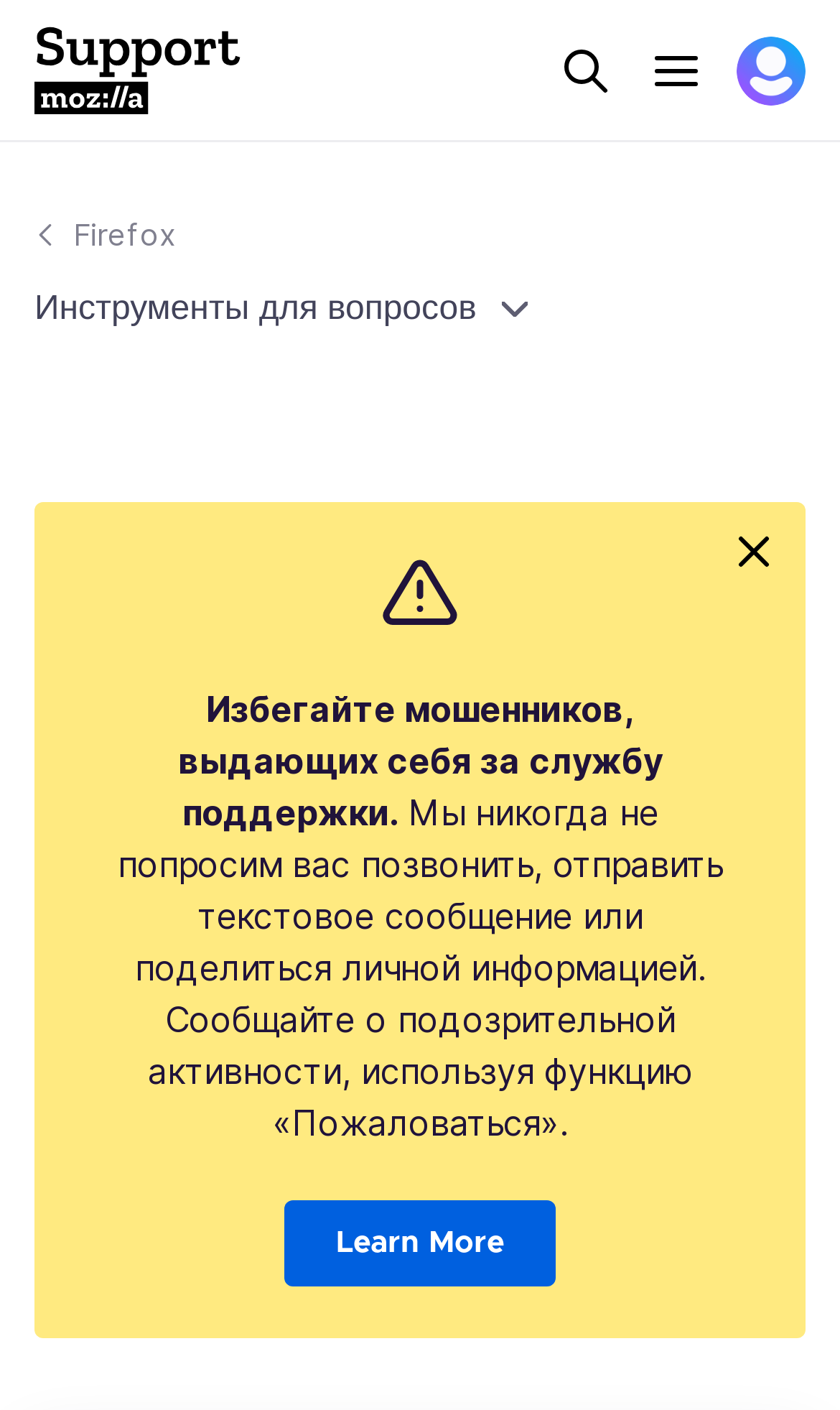What is the text above the 'Learn More' link? Refer to the image and provide a one-word or short phrase answer.

Warning about scammers